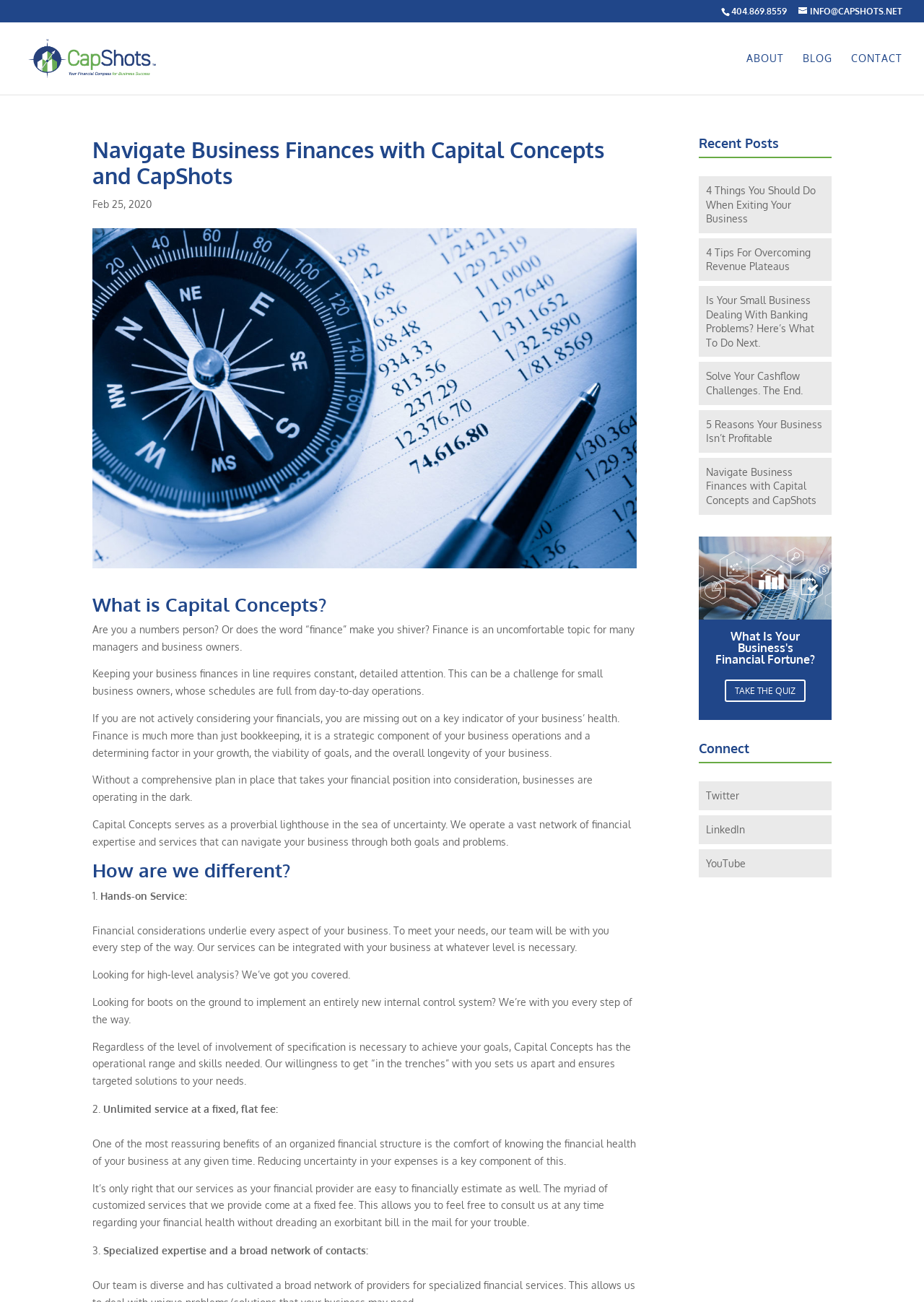Examine the image carefully and respond to the question with a detailed answer: 
What is the name of the company that operates a vast network of financial expertise and services?

I found the answer by reading the StaticText elements that describe the company's services and expertise, and found that the company is referred to as 'Capital Concepts'.